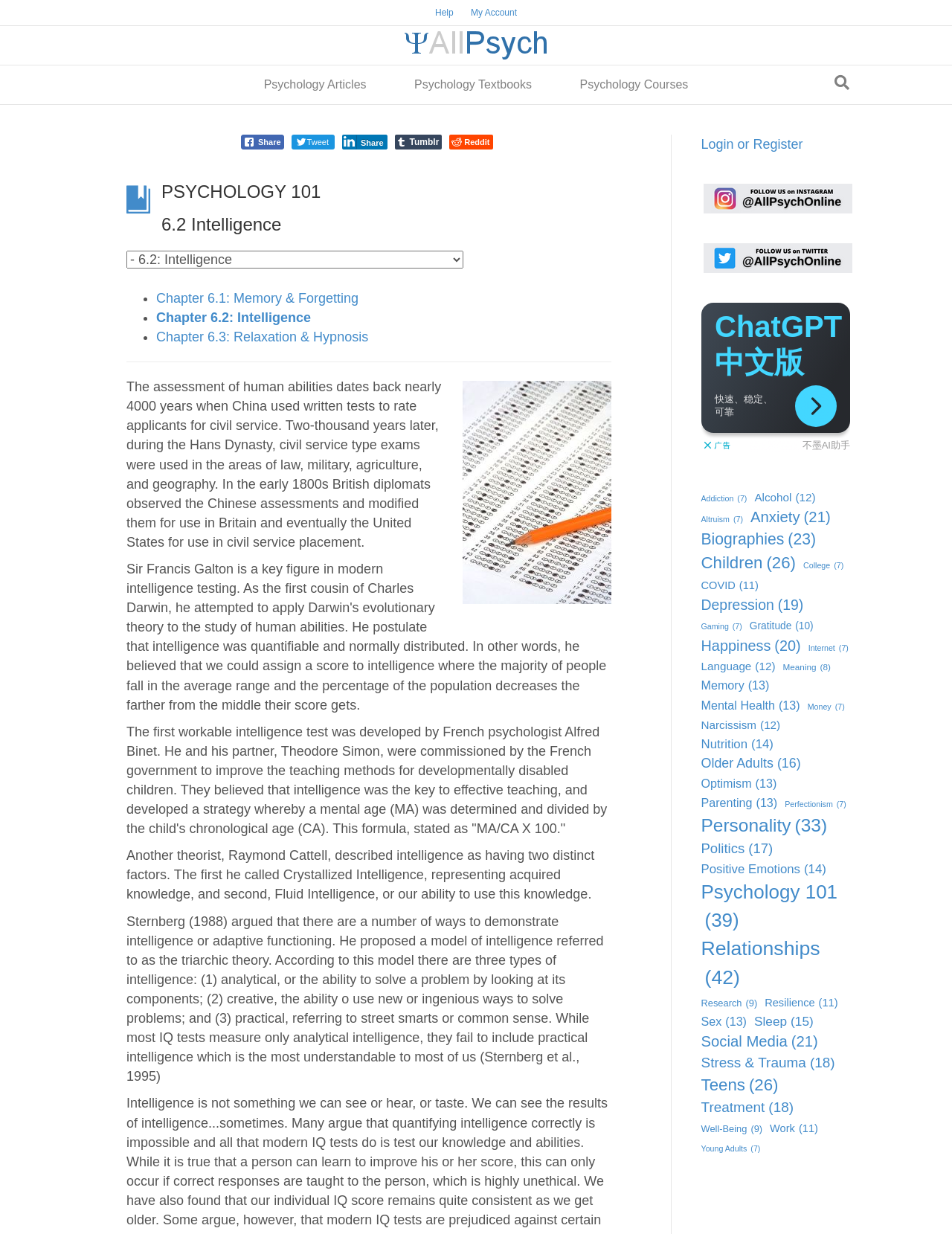Using the element description: "Chapter 6.1: Memory & Forgetting", determine the bounding box coordinates for the specified UI element. The coordinates should be four float numbers between 0 and 1, [left, top, right, bottom].

[0.164, 0.236, 0.377, 0.248]